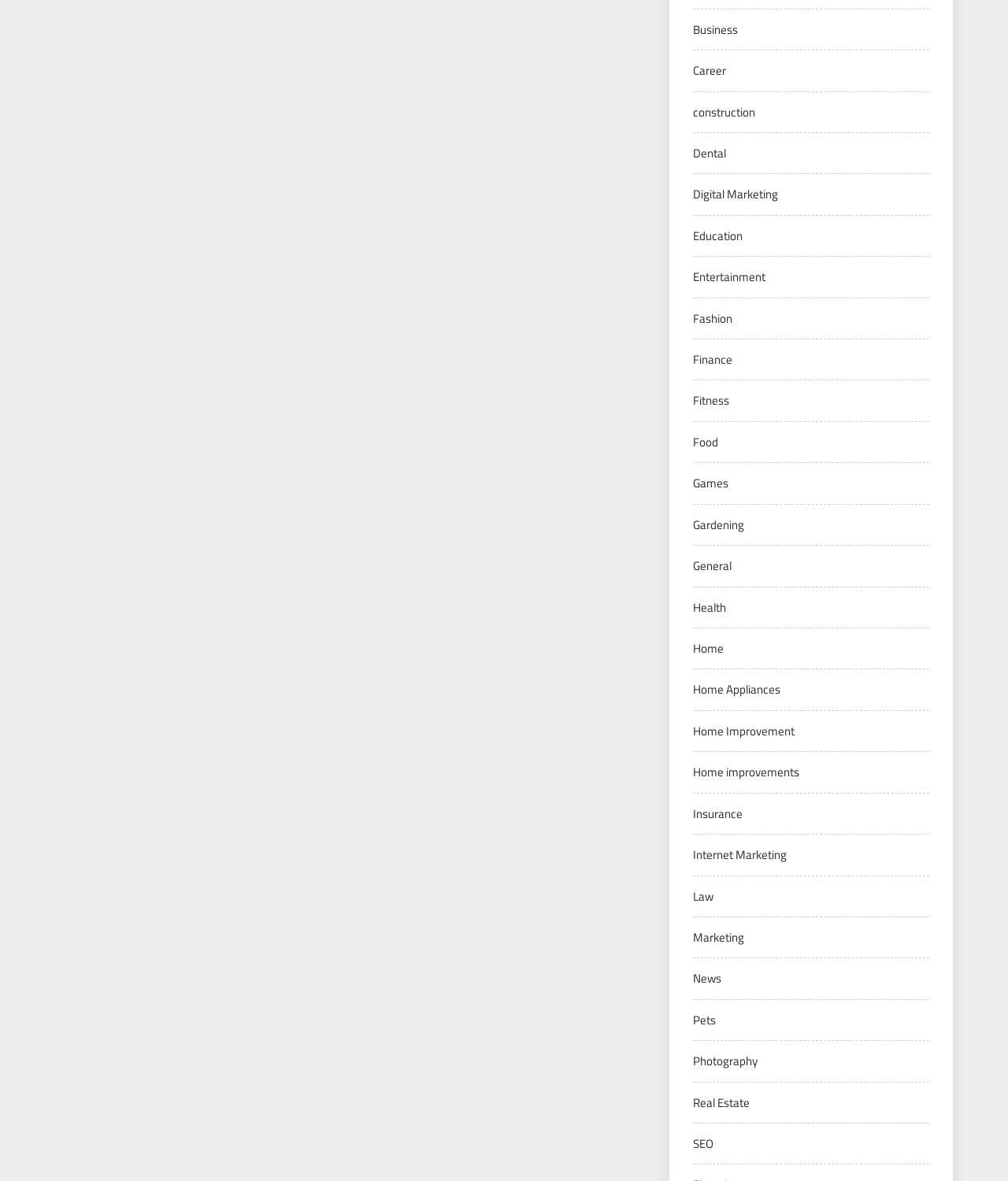Select the bounding box coordinates of the element I need to click to carry out the following instruction: "Click on Business".

[0.688, 0.017, 0.732, 0.032]